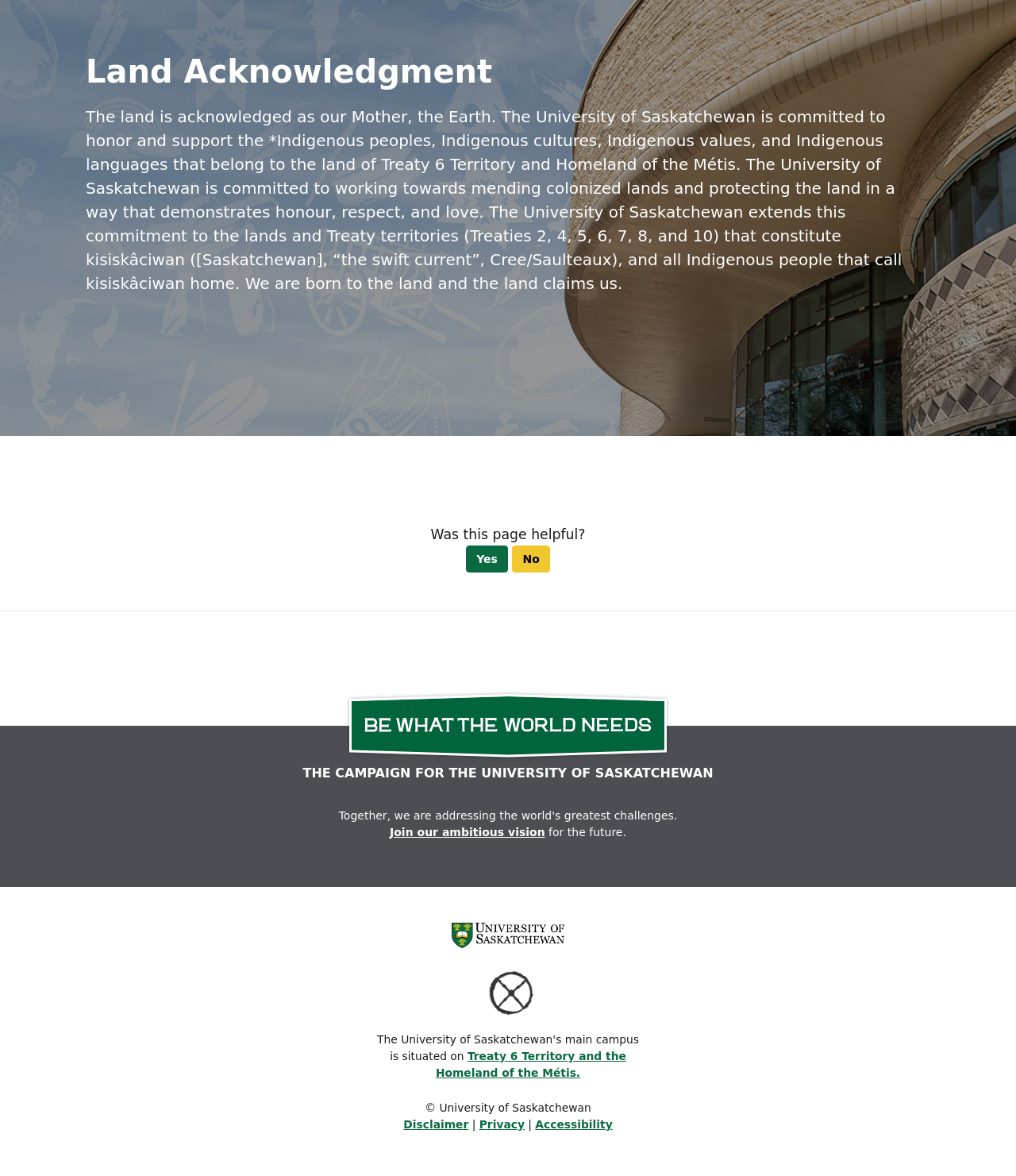Give the bounding box coordinates for this UI element: "Join our ambitious vision". The coordinates should be four float numbers between 0 and 1, arranged as [left, top, right, bottom].

[0.384, 0.702, 0.536, 0.713]